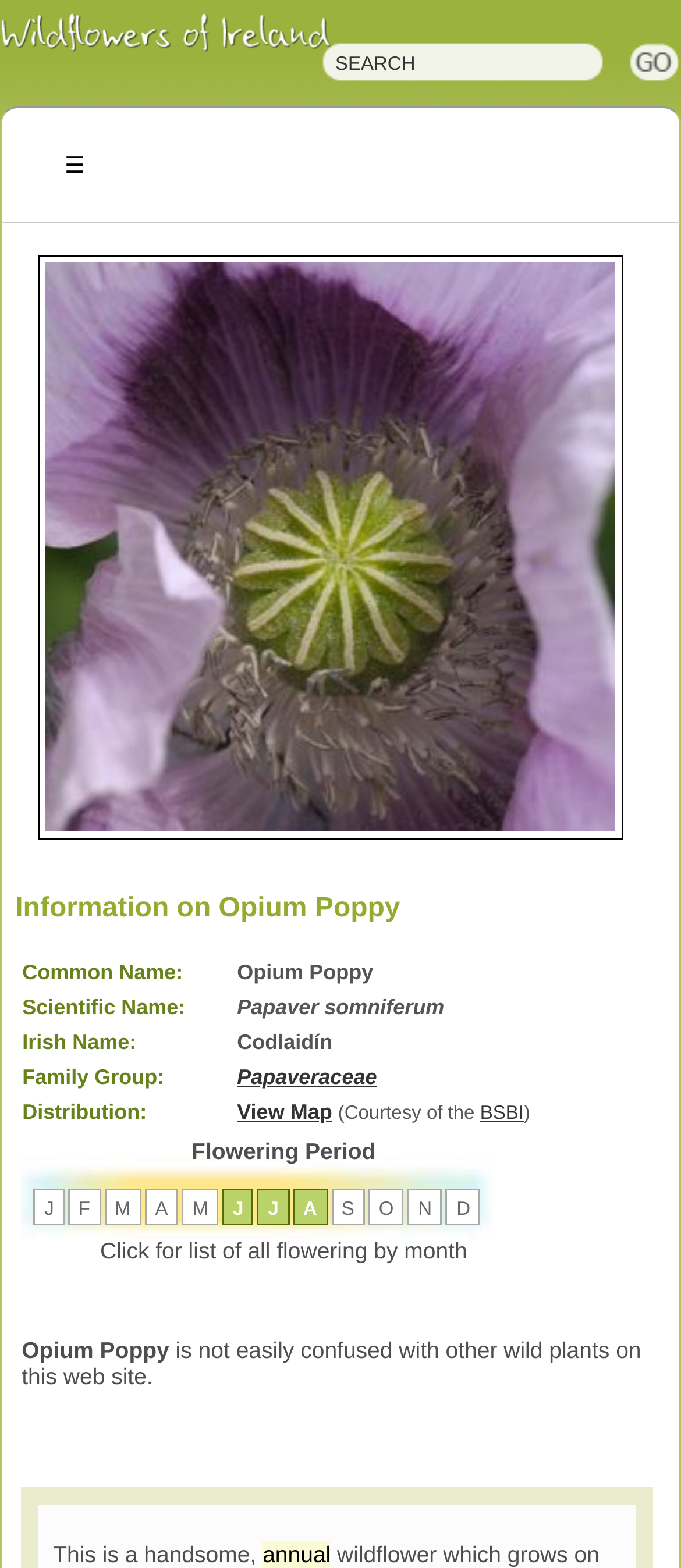Find the bounding box coordinates of the clickable area required to complete the following action: "Search for Irish wildflowers".

[0.467, 0.023, 0.851, 0.051]